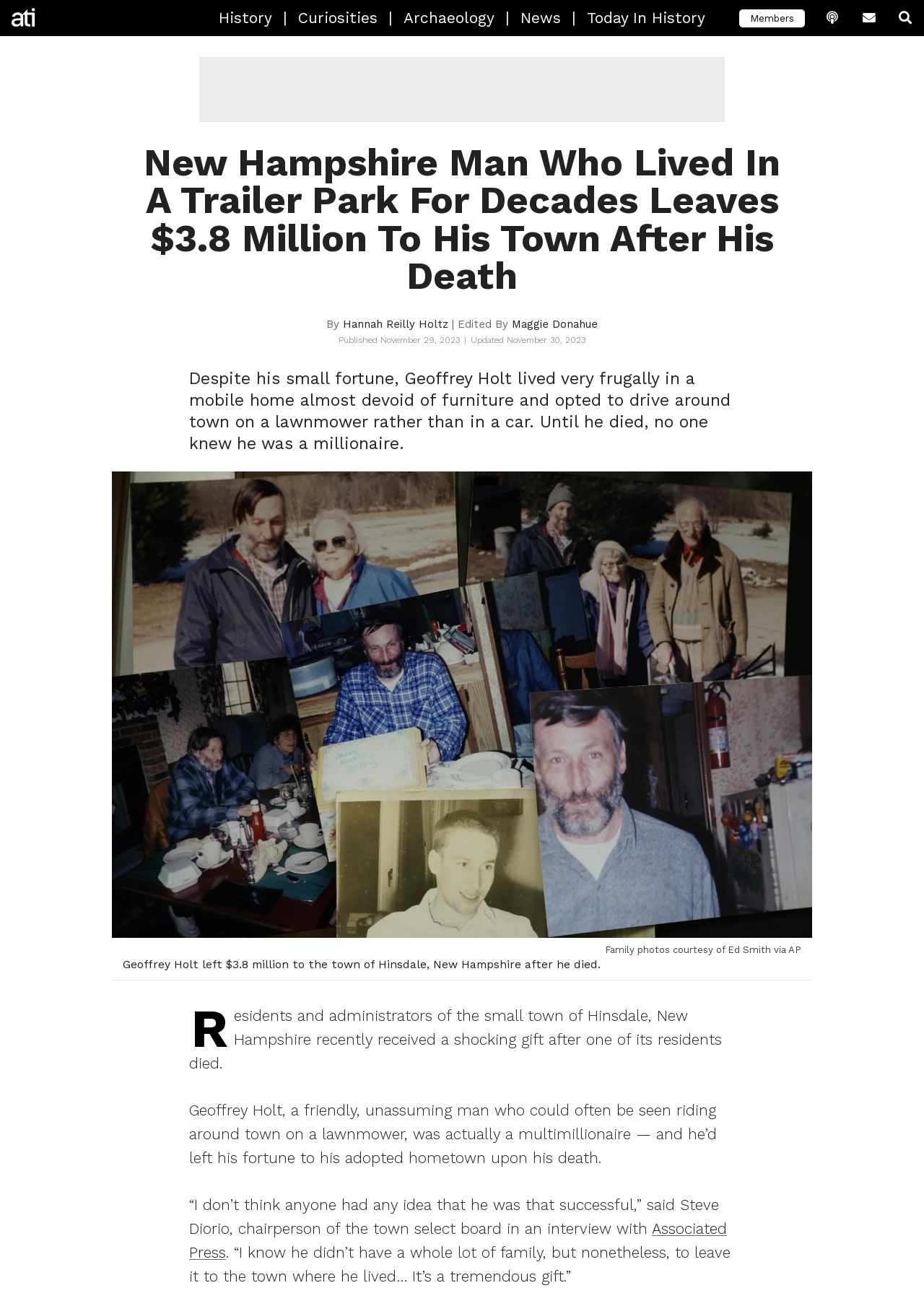Please find the bounding box coordinates of the clickable region needed to complete the following instruction: "Read the article by Hannah Reilly Holtz". The bounding box coordinates must consist of four float numbers between 0 and 1, i.e., [left, top, right, bottom].

[0.371, 0.242, 0.485, 0.252]